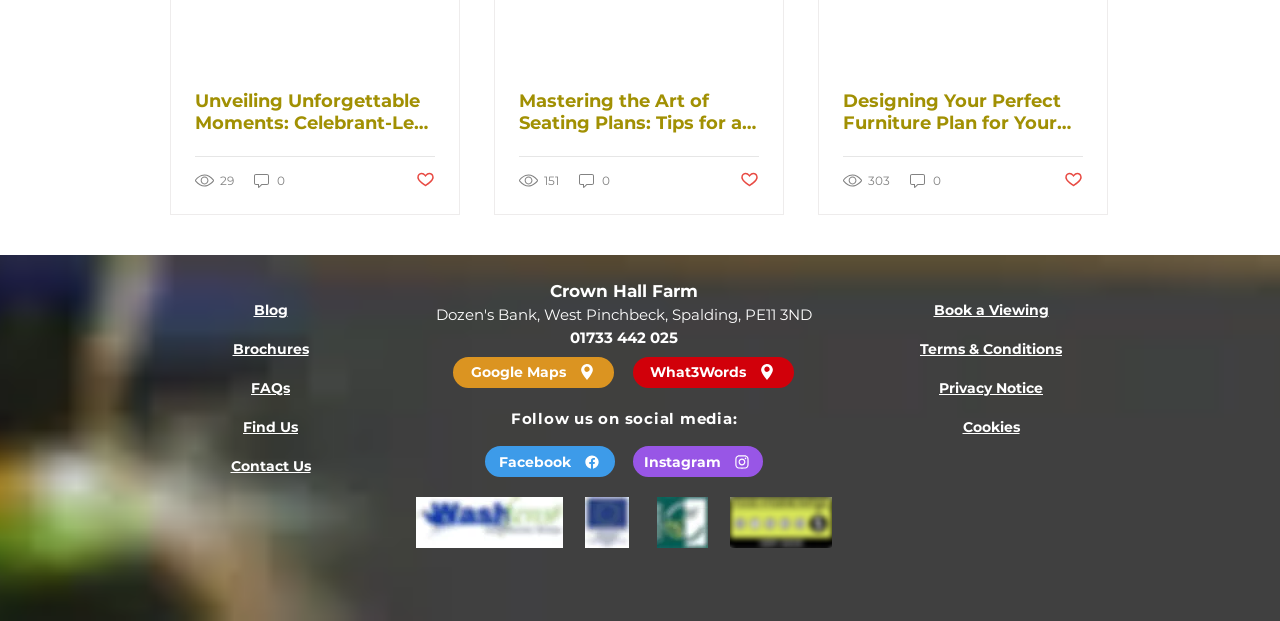Please determine the bounding box coordinates of the section I need to click to accomplish this instruction: "Follow Crown Hall Farm on Facebook".

[0.379, 0.718, 0.48, 0.768]